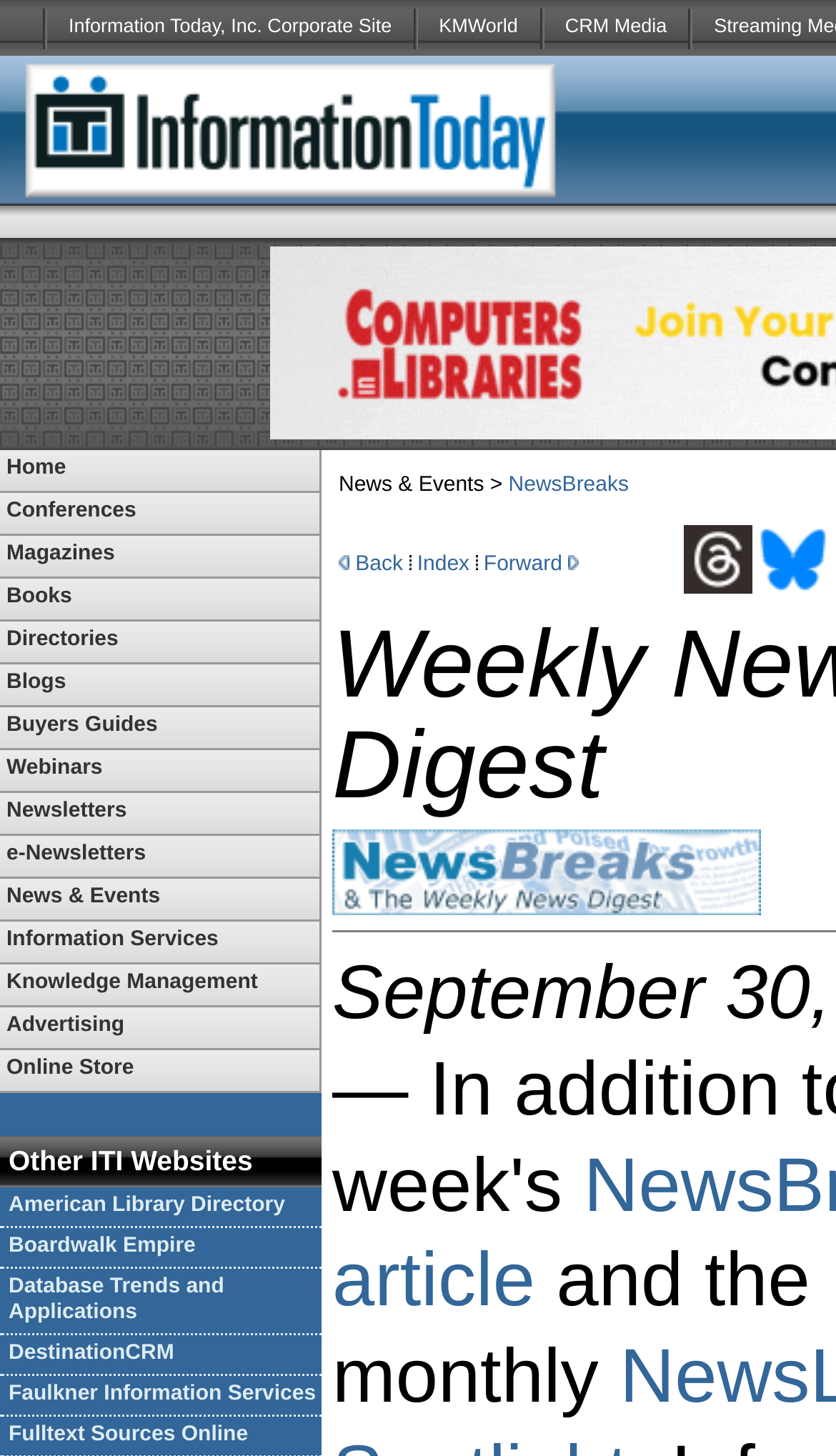Can you provide the bounding box coordinates for the element that should be clicked to implement the instruction: "Click on NewsBreaks"?

[0.608, 0.325, 0.752, 0.342]